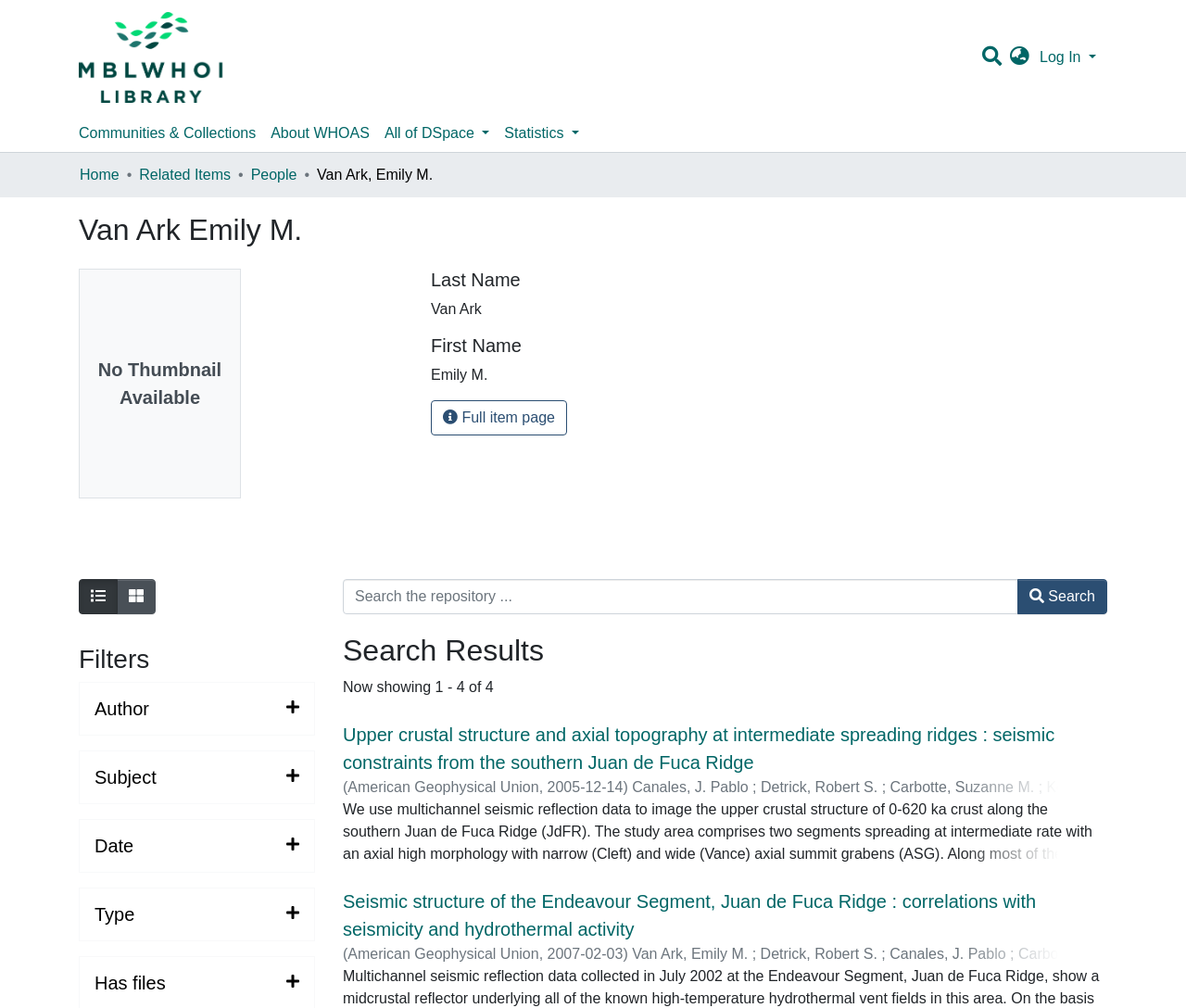Locate the bounding box coordinates of the element to click to perform the following action: 'Click the Facebook link'. The coordinates should be given as four float values between 0 and 1, in the form of [left, top, right, bottom].

None